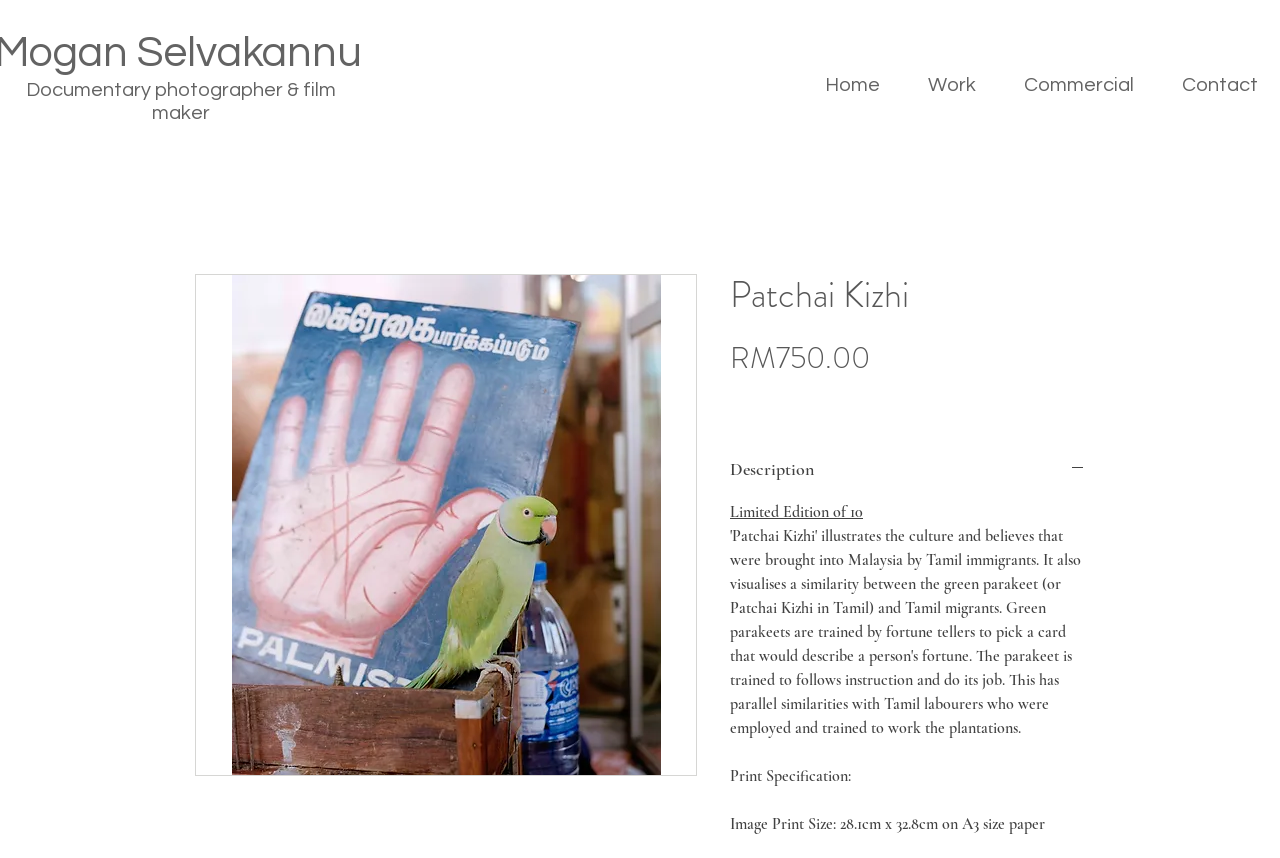Please reply to the following question using a single word or phrase: 
What type of content is available on the 'Work' link?

Commercial